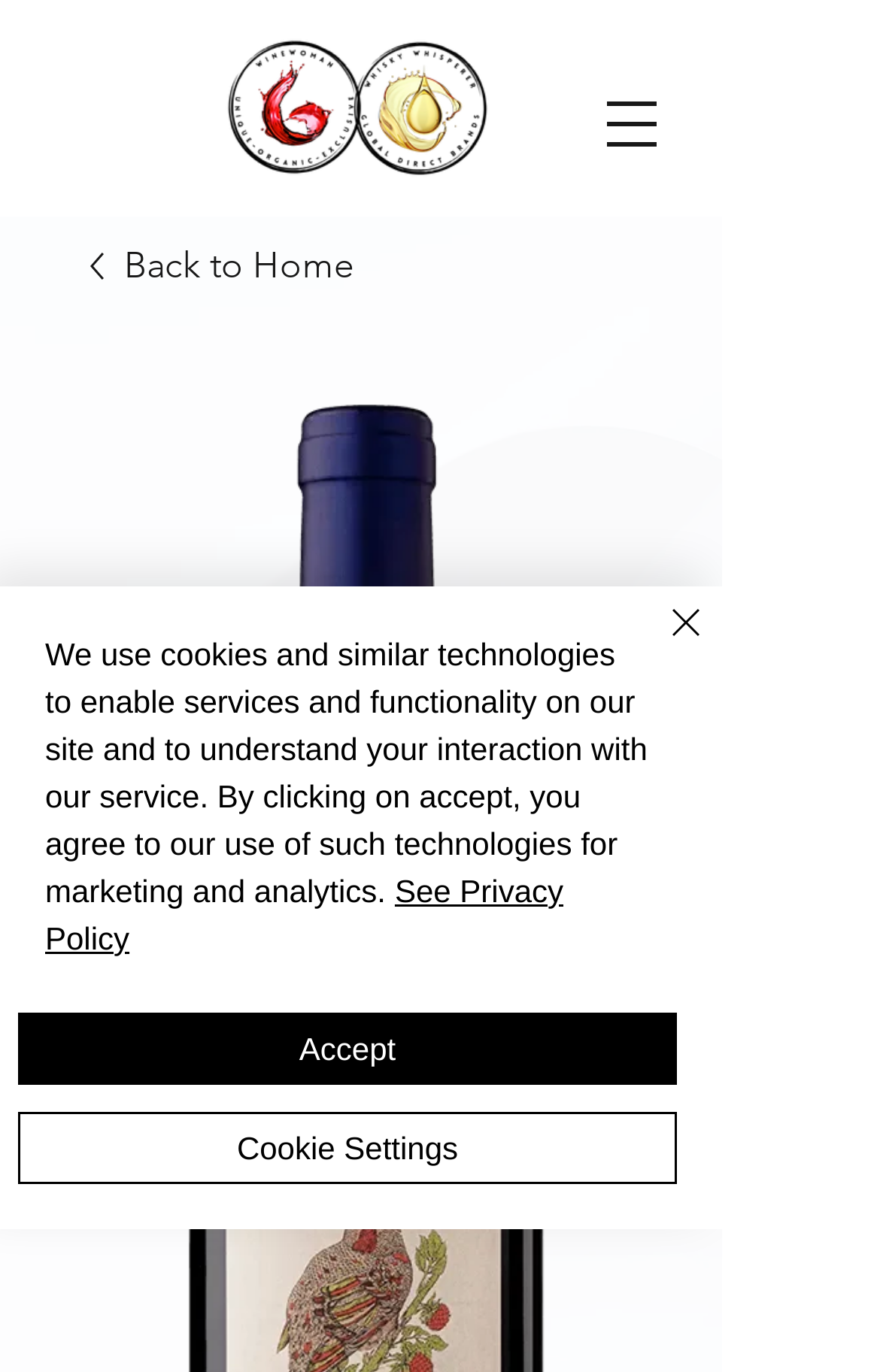Identify and provide the text content of the webpage's primary headline.

Casaret LANGHE DOC BARBERA 2022